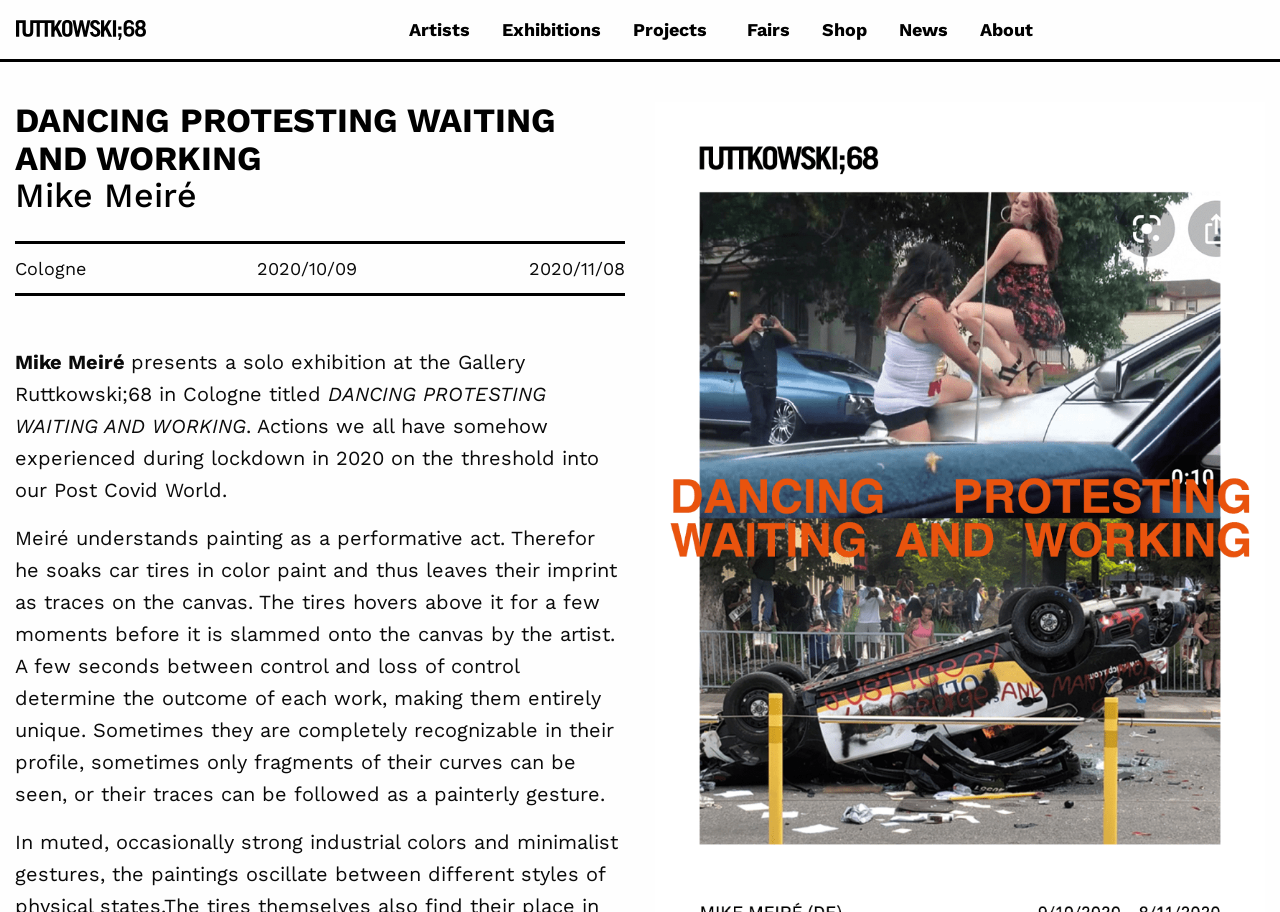Find the primary header on the webpage and provide its text.

DANCING PROTESTING WAITING AND WORKING
Mike Meiré